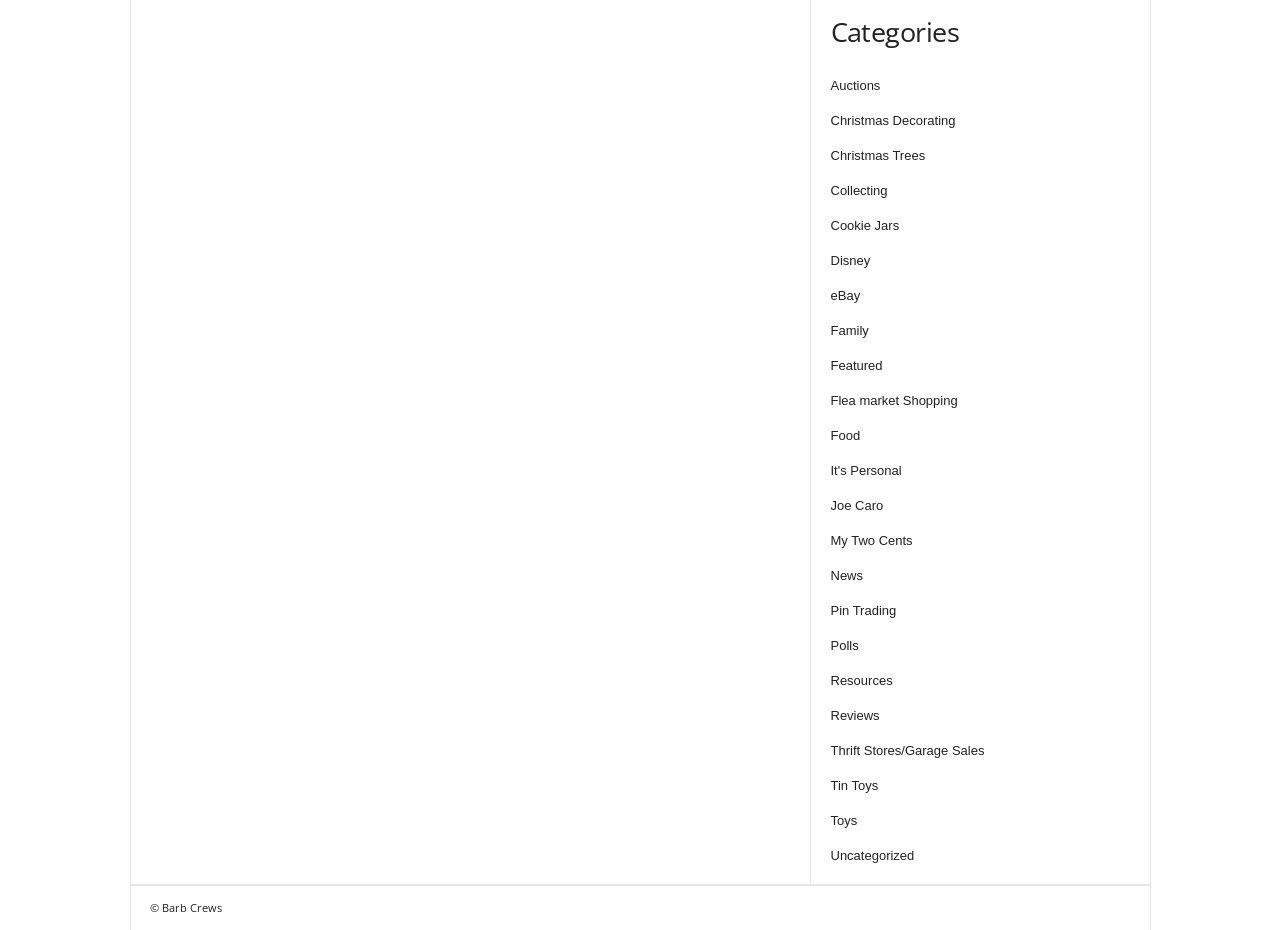How many links are there under the 'Categories' heading?
From the image, provide a succinct answer in one word or a short phrase.

25